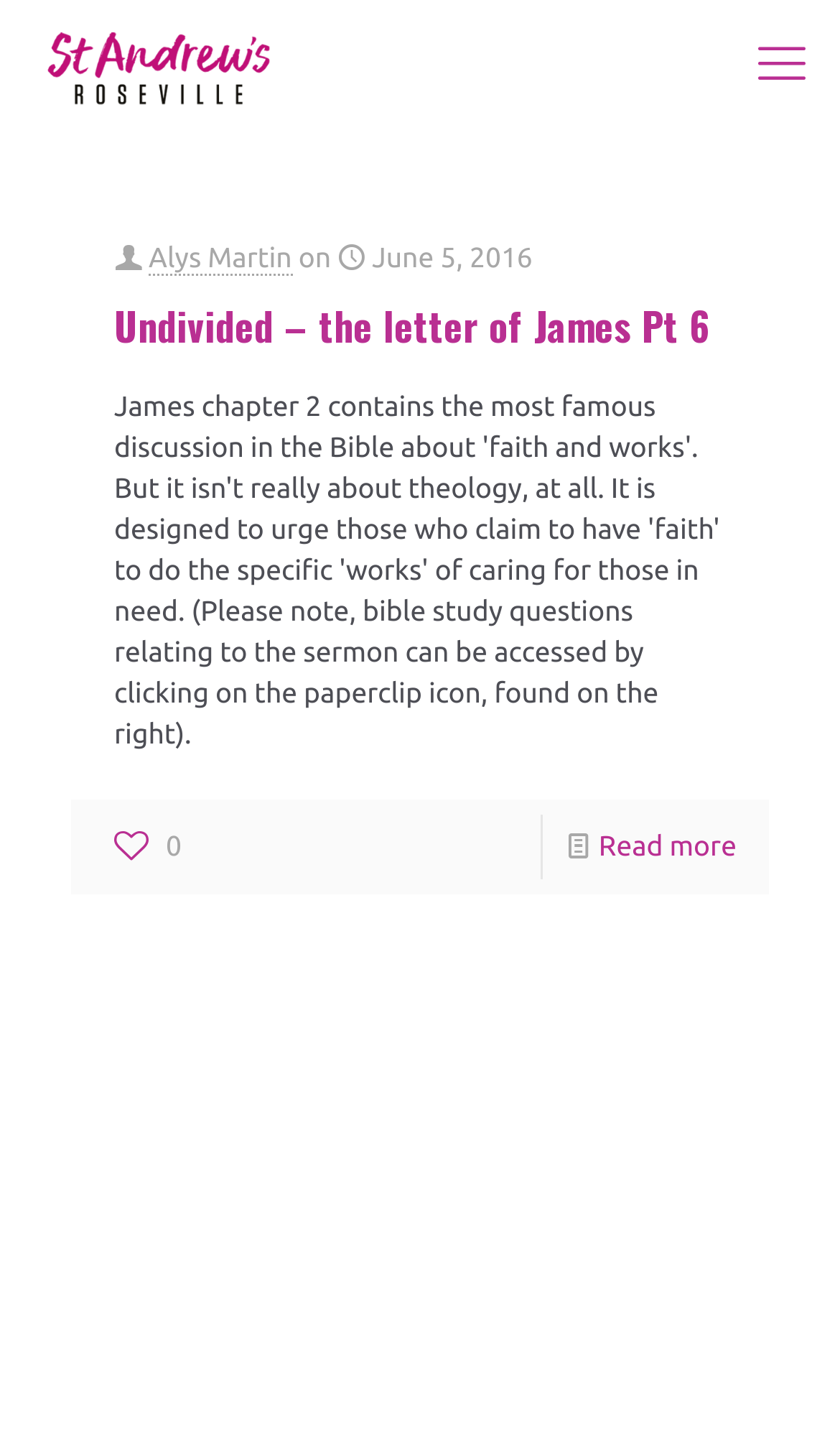What is the purpose of the link at the bottom of the article?
Look at the image and respond with a one-word or short-phrase answer.

Read more